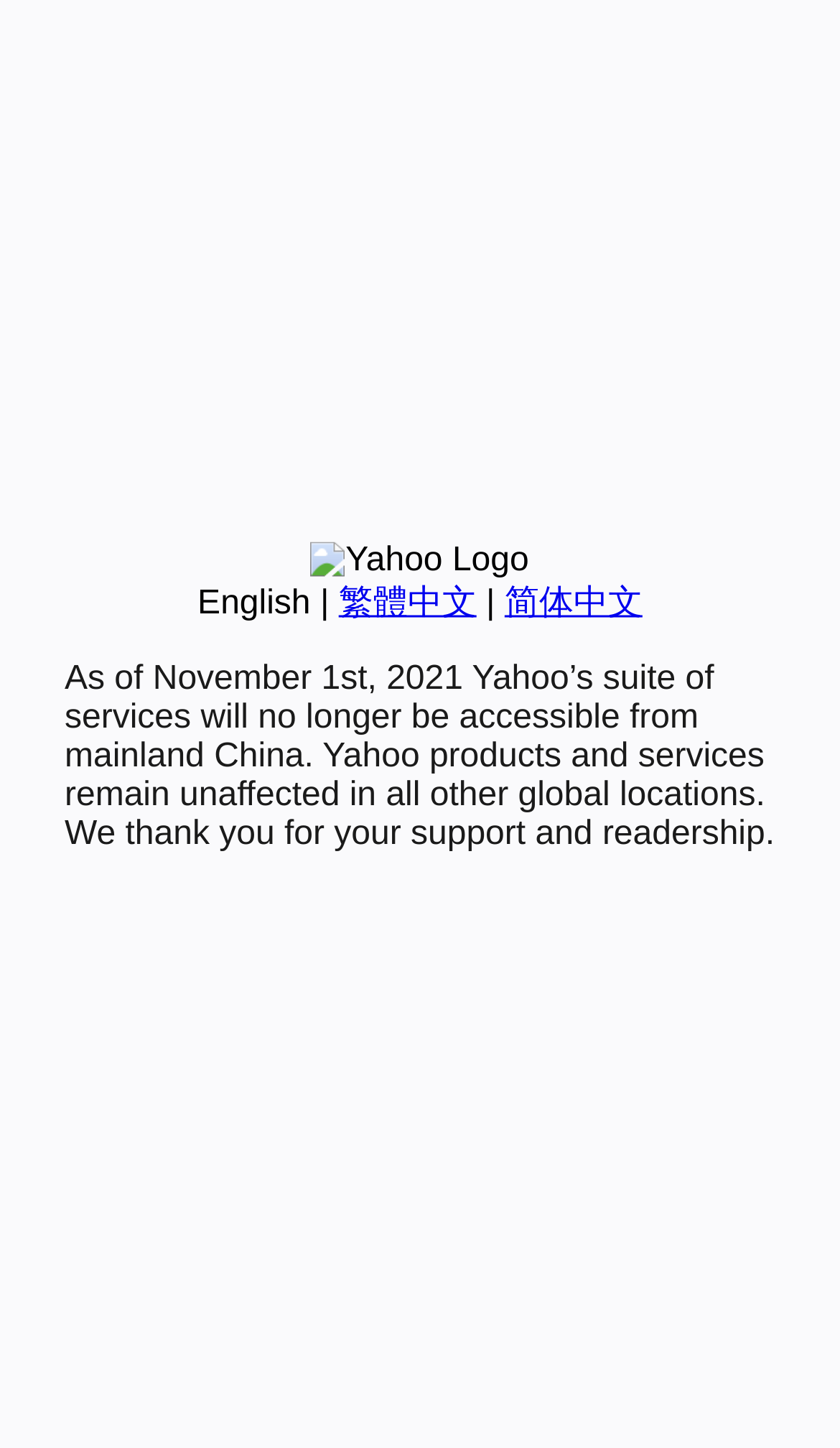Find the bounding box coordinates for the HTML element described as: "hello@novoa.me". The coordinates should consist of four float values between 0 and 1, i.e., [left, top, right, bottom].

None